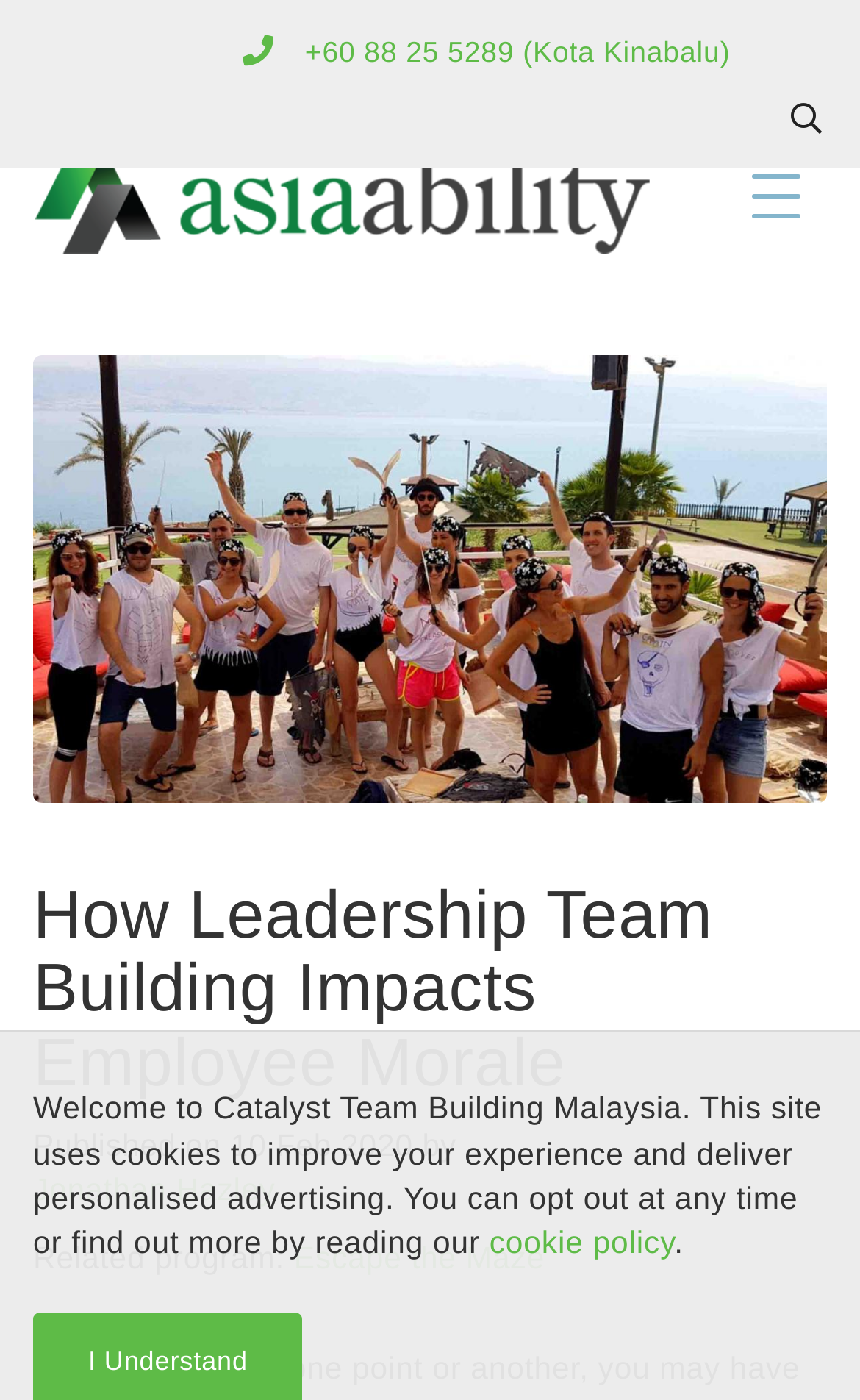Explain the webpage's layout and main content in detail.

The webpage is about leadership team building activities and their impact on employee morale. At the top left, there is a phone number link "+60 88 25 5289 (Kota Kinabalu)" which is likely a contact information for the company. Next to it, on the top right, is a toggle navigation button. Below the phone number link, there is a logo or a brand image, which is not explicitly described but is labeled as "engagement".

The main content of the webpage starts with a heading "How Leadership Team Building Impacts Employee Morale" which is centered at the top of the page. Below the heading, there is an image related to the topic, taking up most of the width of the page. 

Underneath the image, there is a publication information section, which includes the date "10 Feb 2020" and the author's name "Jonathan Hazley". Following this section, there is a related program section, which recommends a program called "Escape the Maze". 

At the bottom of the page, there is a notice about the website's use of cookies, which provides a link to the cookie policy. The notice is placed at the bottom left of the page, and the link to the cookie policy is placed at the bottom center.